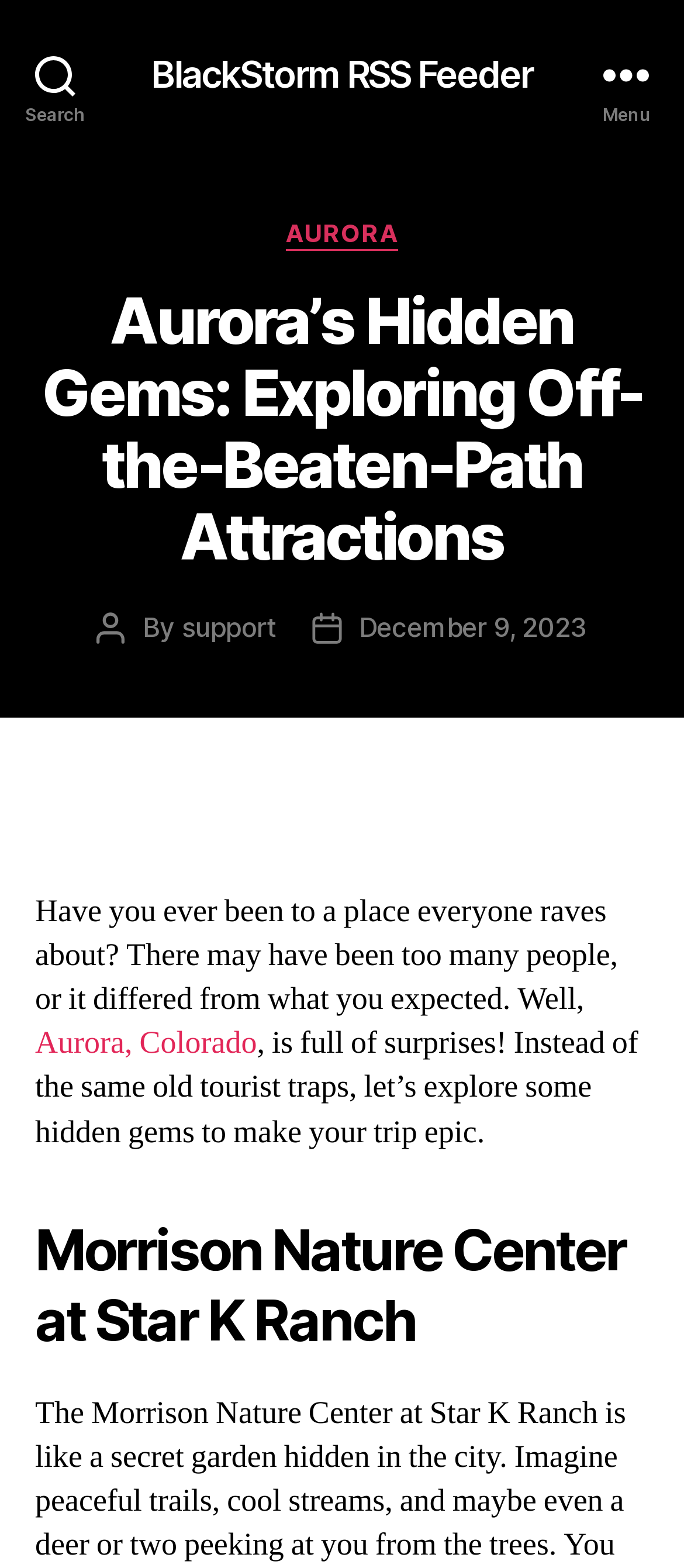Please respond in a single word or phrase: 
What is the author of the post?

support